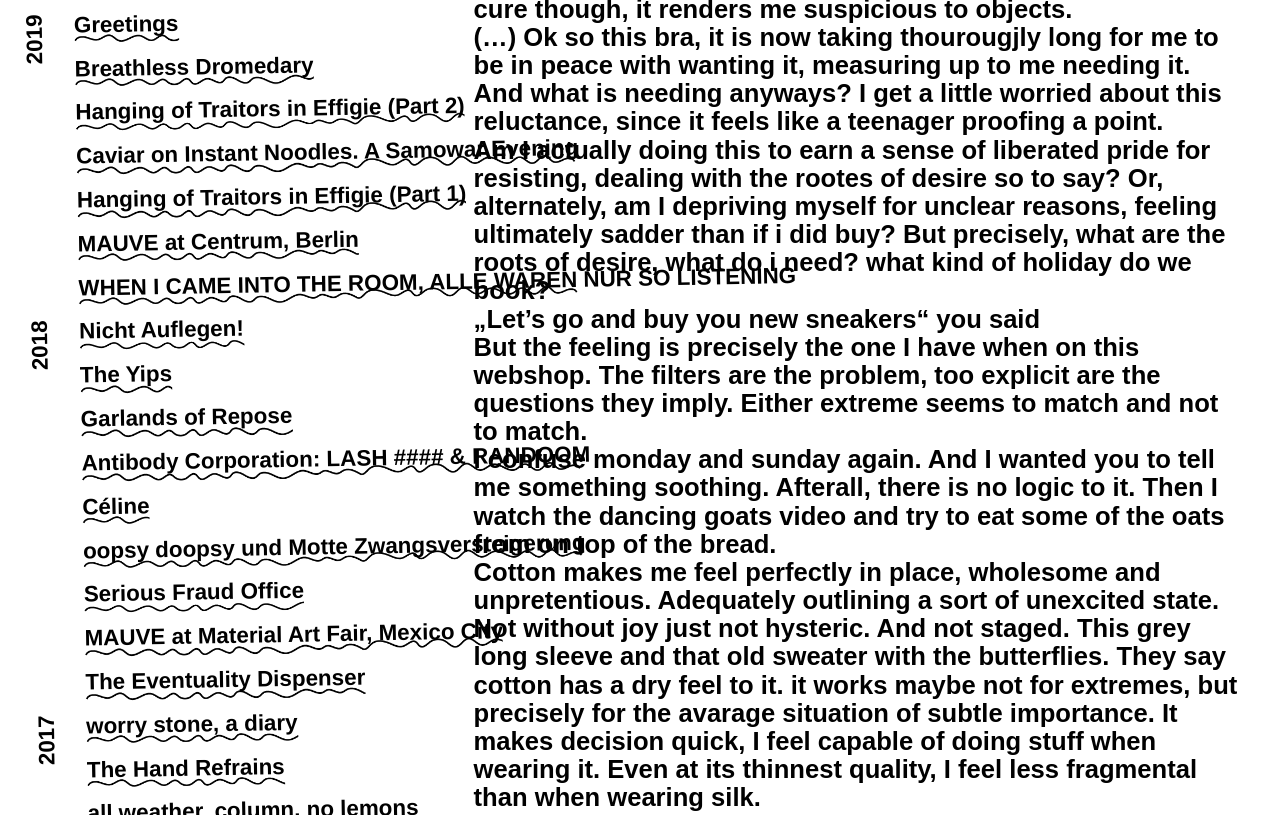Using floating point numbers between 0 and 1, provide the bounding box coordinates in the format (top-left x, top-left y, bottom-right x, bottom-right y). Locate the UI element described here: Greetings

[0.057, 0.012, 0.139, 0.054]